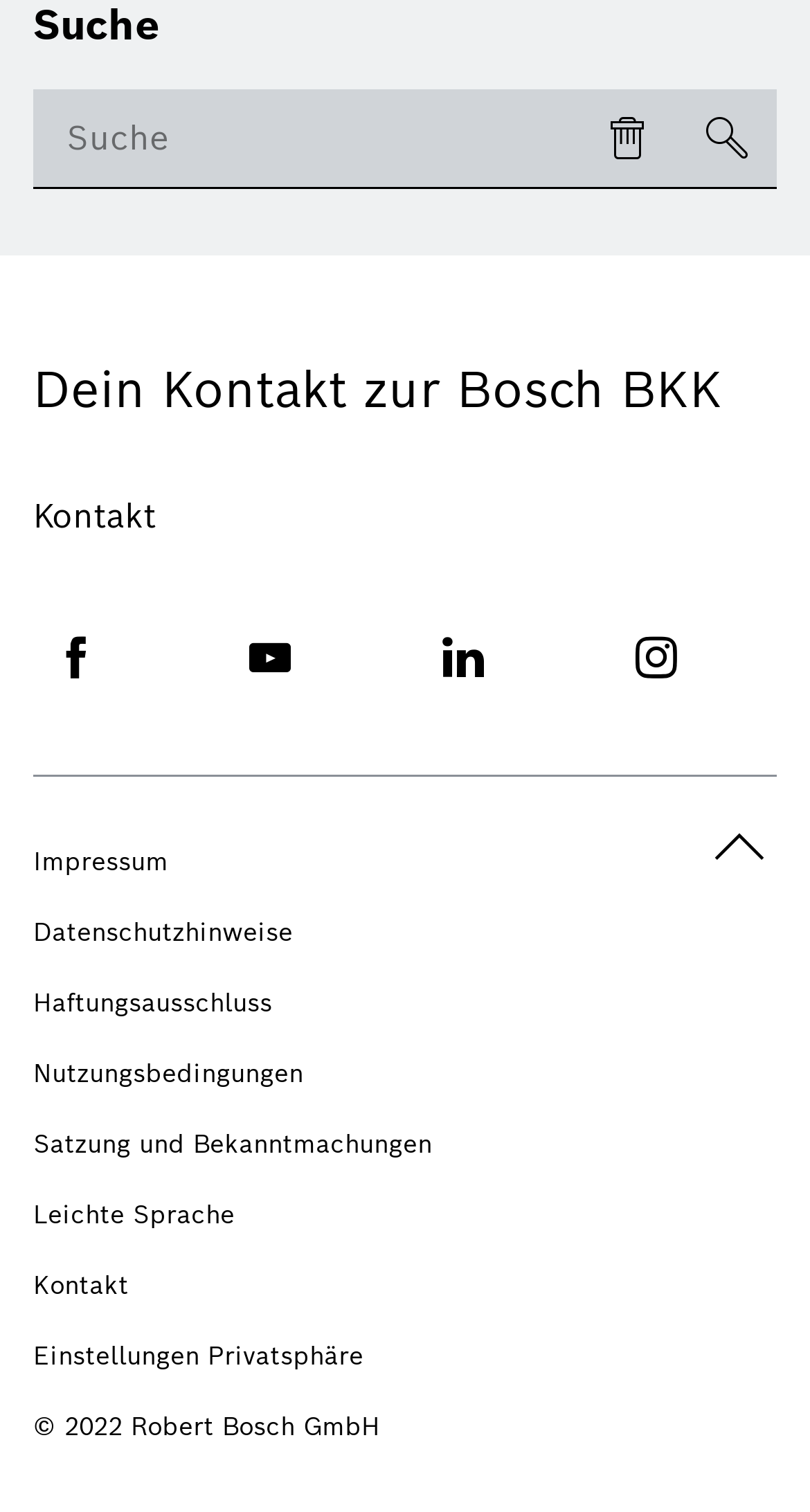Please determine the bounding box coordinates of the element's region to click for the following instruction: "click back to top".

[0.836, 0.519, 0.99, 0.601]